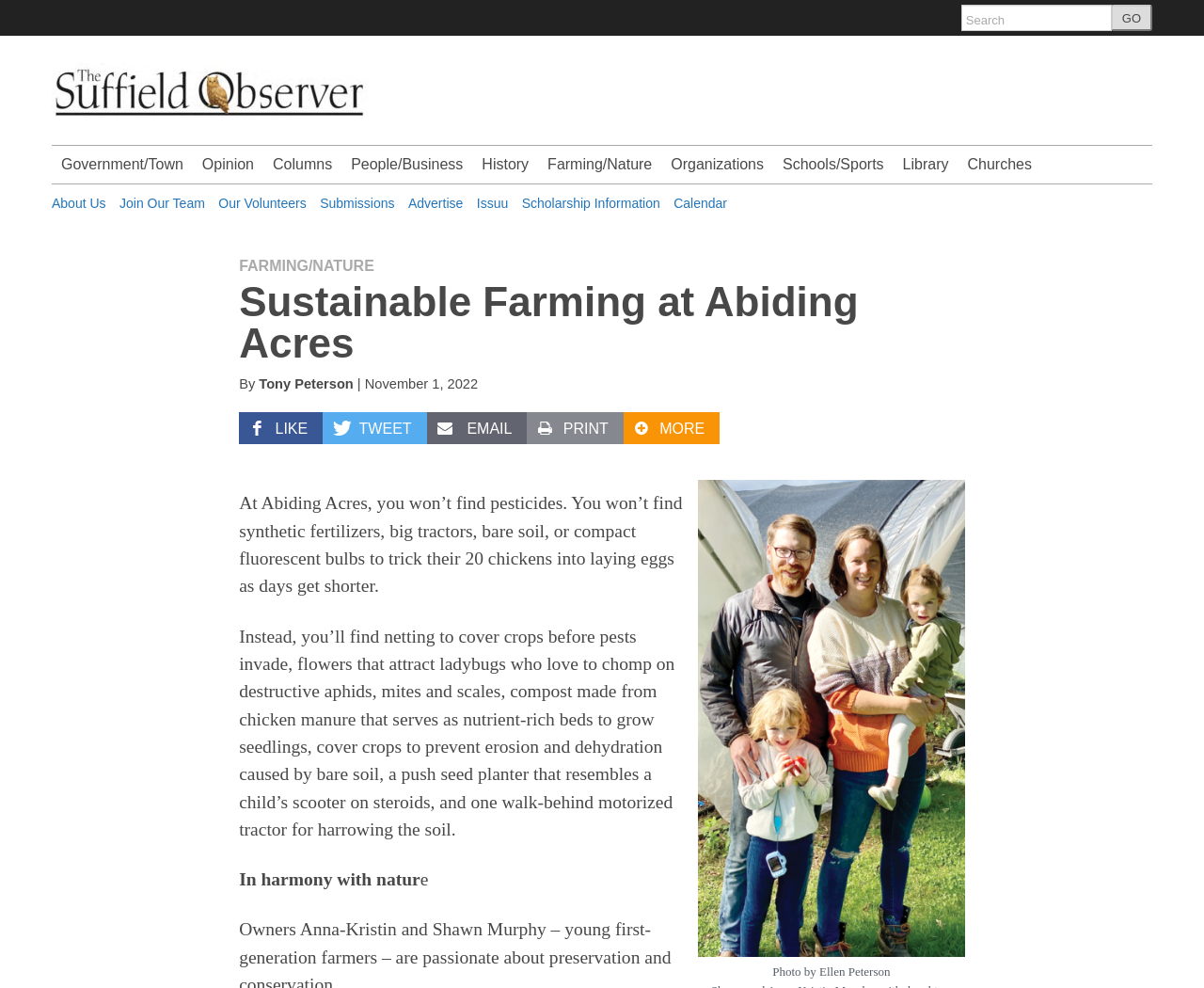Locate the bounding box coordinates of the clickable area to execute the instruction: "Visit Tony Peterson's page". Provide the coordinates as four float numbers between 0 and 1, represented as [left, top, right, bottom].

[0.215, 0.381, 0.294, 0.396]